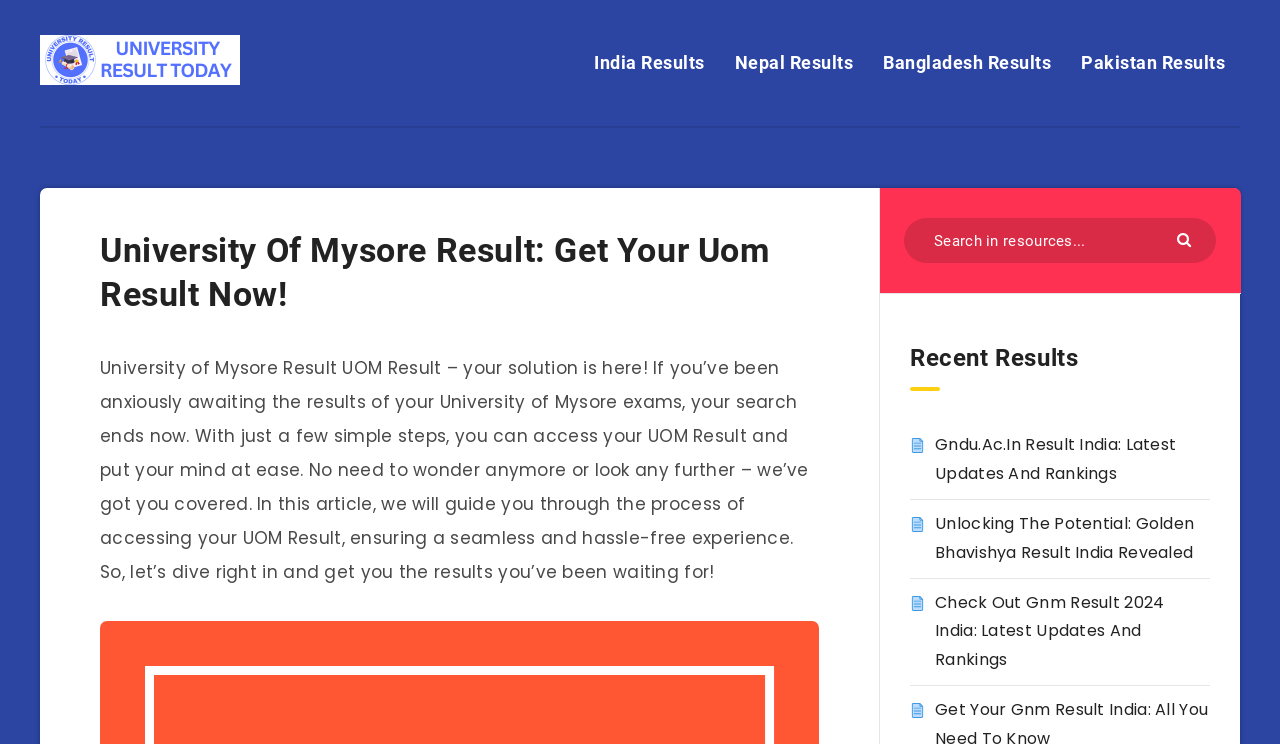Determine the bounding box for the HTML element described here: "alt="University Result Today"". The coordinates should be given as [left, top, right, bottom] with each number being a float between 0 and 1.

[0.031, 0.047, 0.188, 0.114]